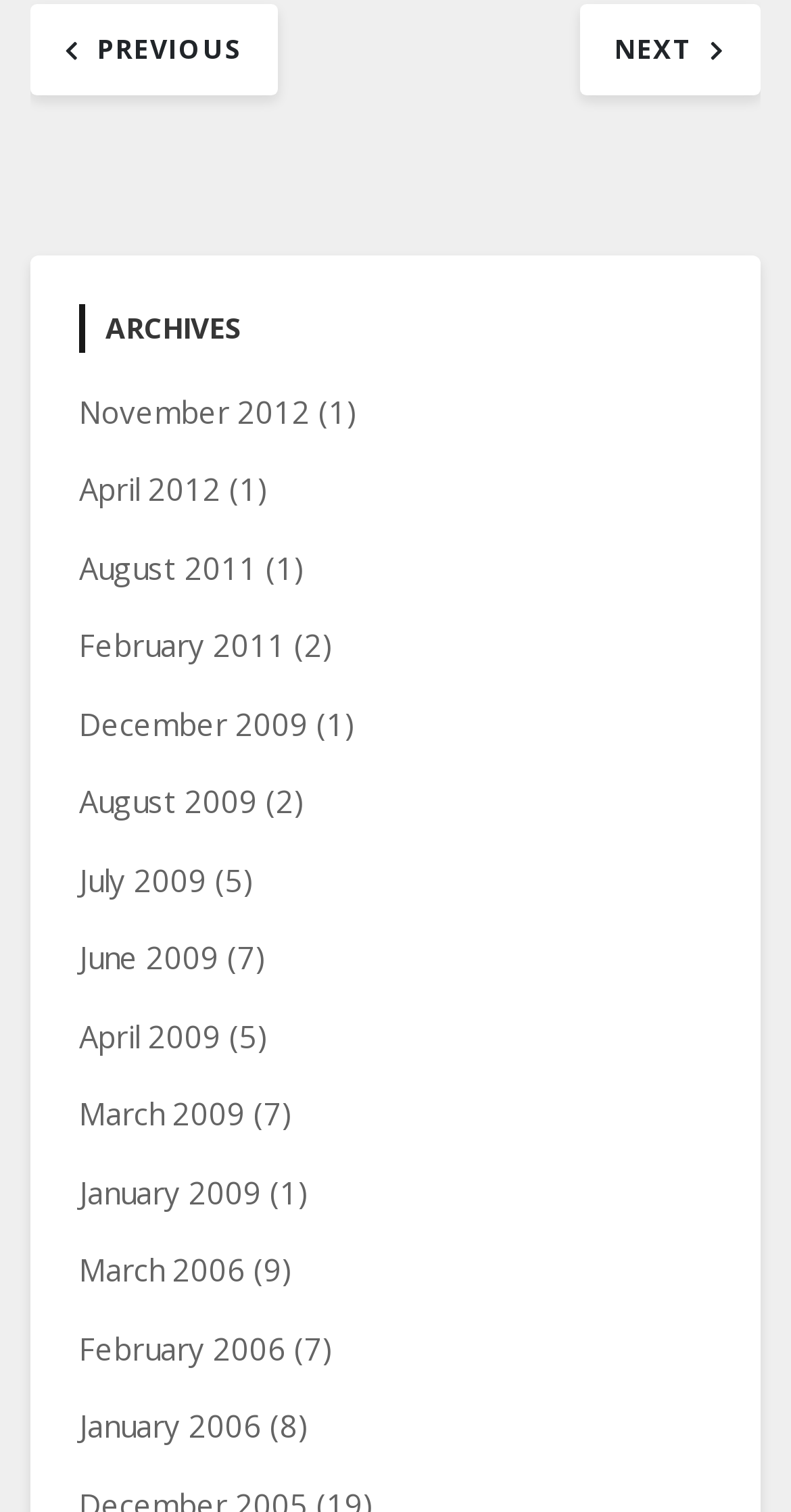Please locate the bounding box coordinates of the element that needs to be clicked to achieve the following instruction: "go to Buy Old Gmail Accounts". The coordinates should be four float numbers between 0 and 1, i.e., [left, top, right, bottom].

None